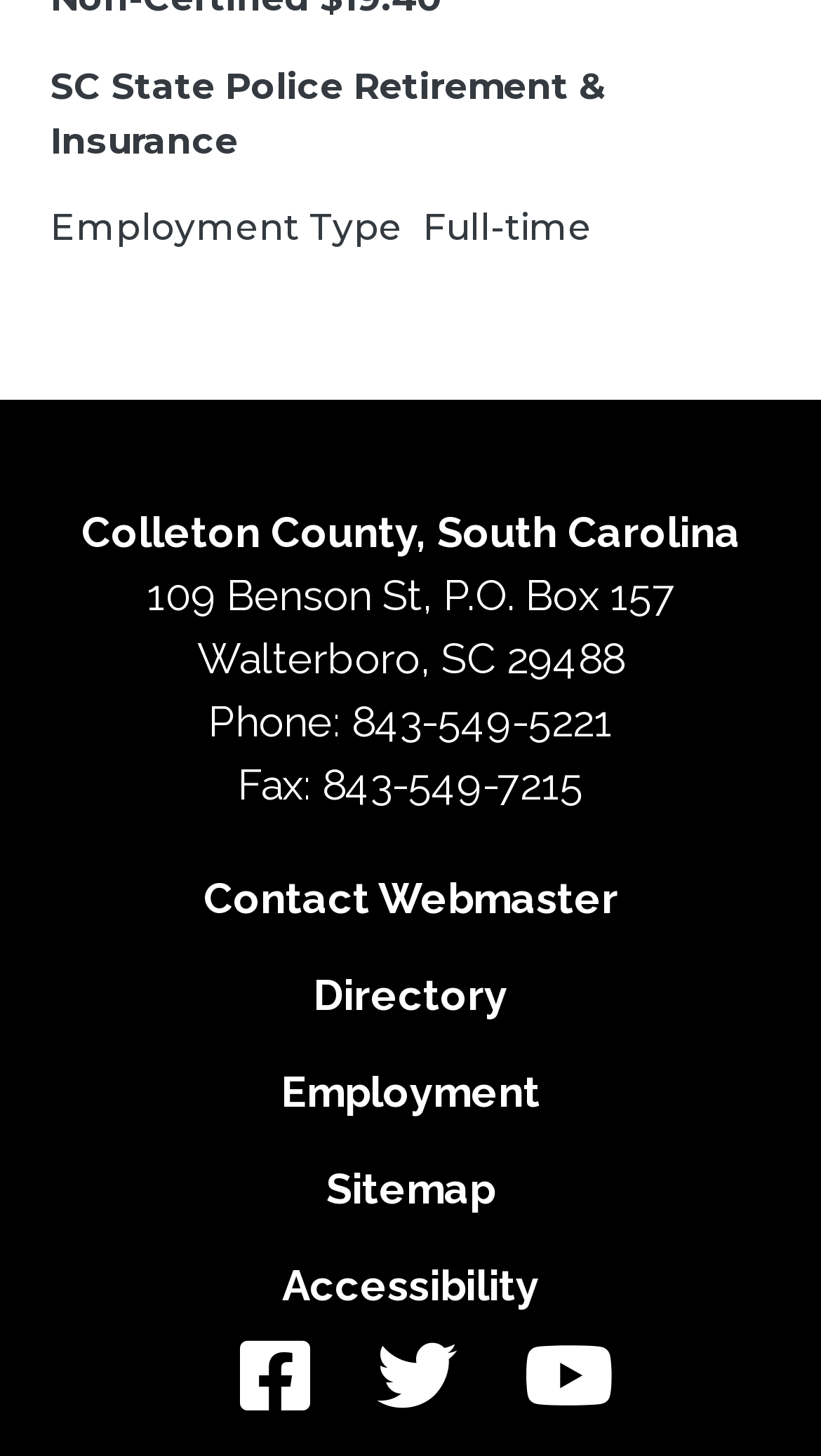Determine the bounding box coordinates of the UI element described below. Use the format (top-left x, top-left y, bottom-right x, bottom-right y) with floating point numbers between 0 and 1: Sitemap

[0.062, 0.783, 0.938, 0.849]